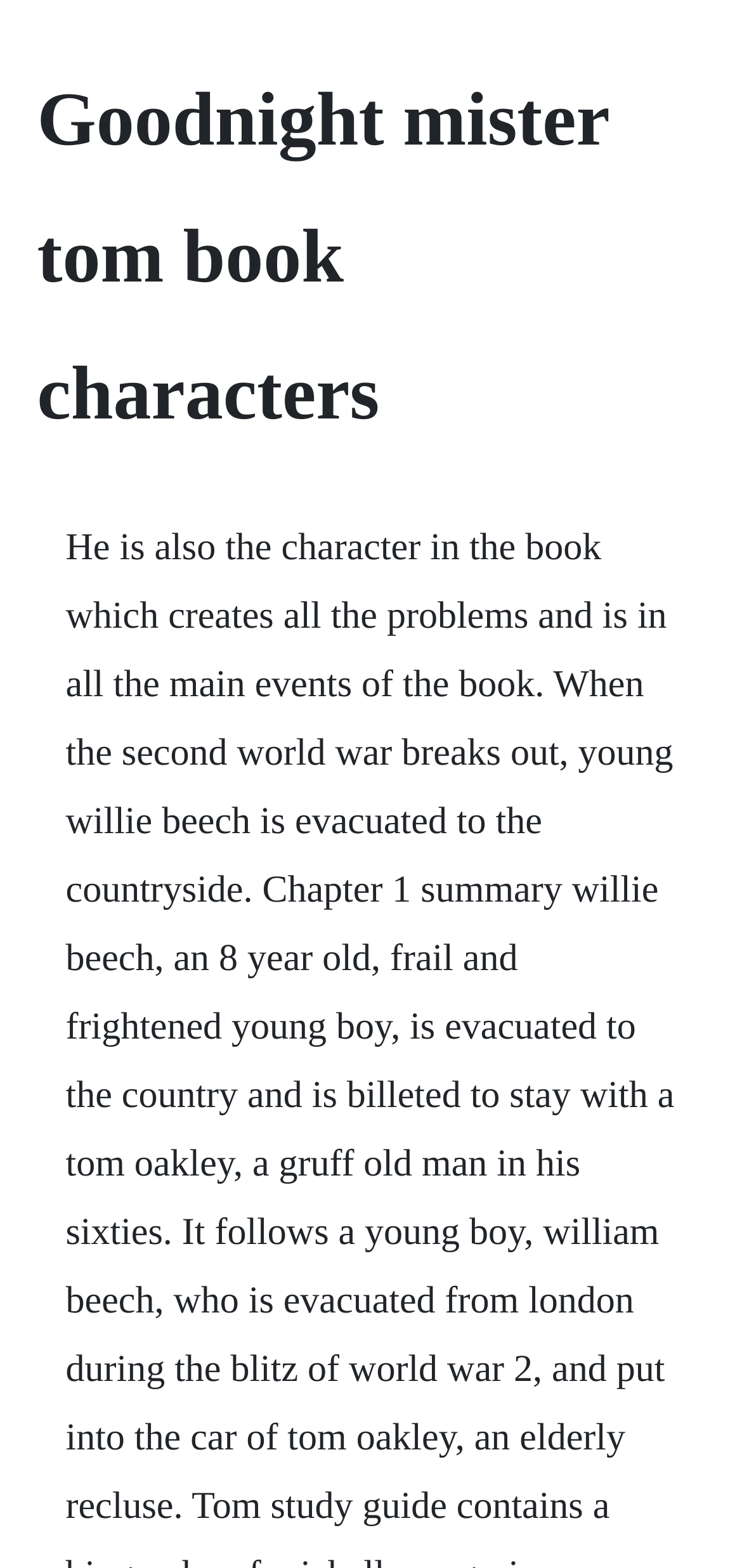Provide the text content of the webpage's main heading.

Goodnight mister tom book characters